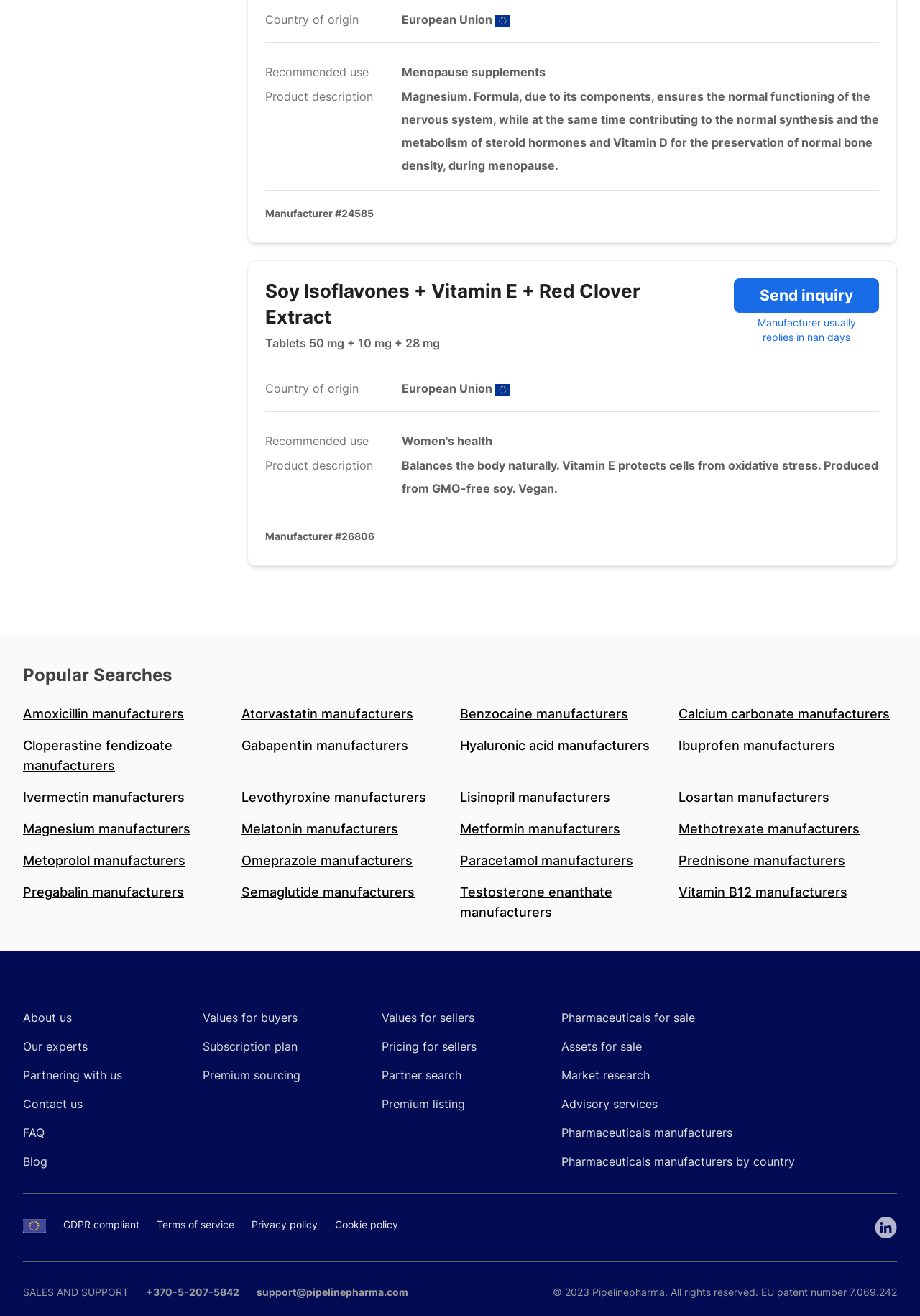What type of products are listed under 'Popular Searches'?
Look at the image and respond with a one-word or short phrase answer.

Pharmaceuticals